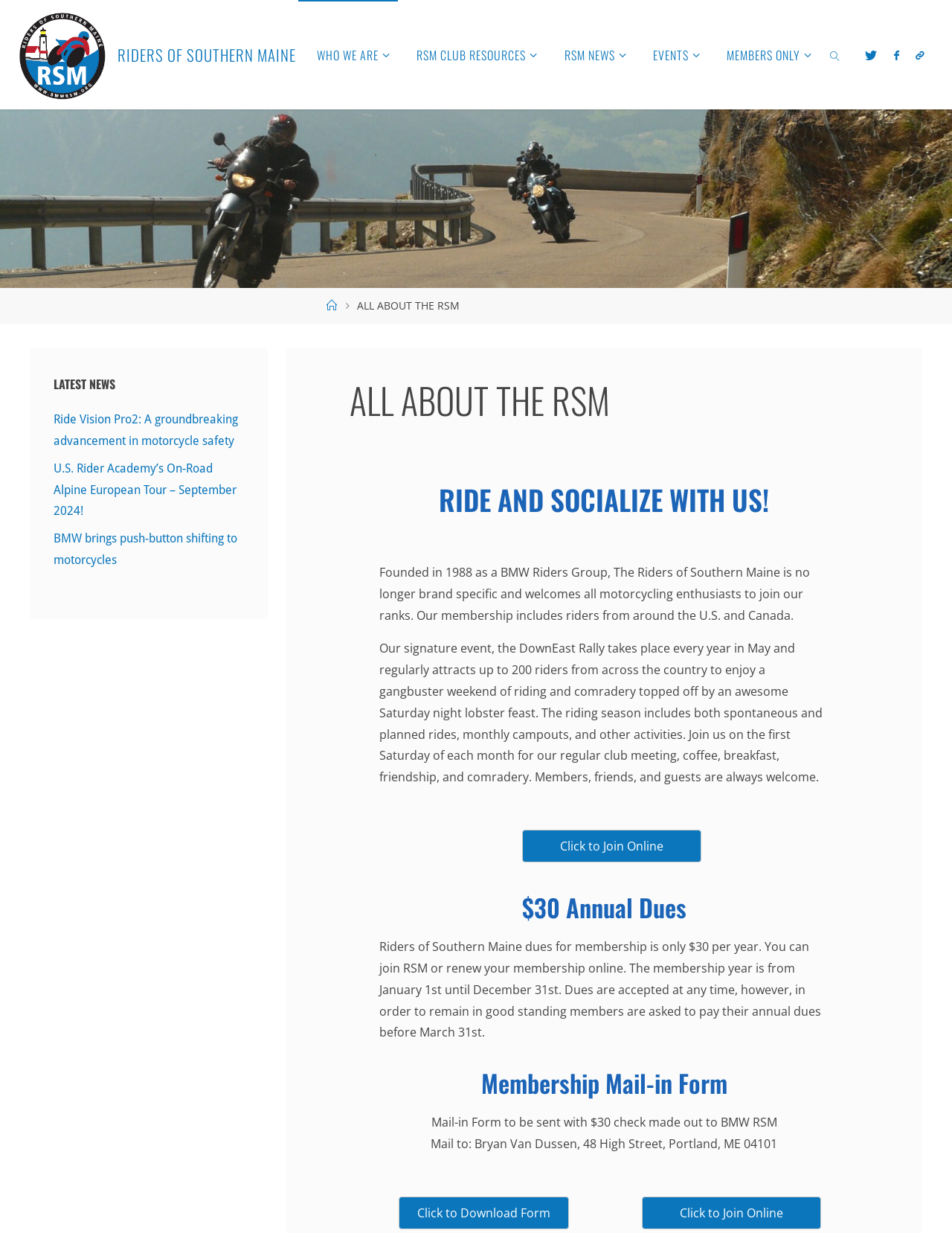Use the details in the image to answer the question thoroughly: 
What is the purpose of the membership meeting?

I found the answer by reading the paragraph that talks about the activities of the motorcycle group. It mentions that the group has a regular club meeting on the first Saturday of each month, where members, friends, and guests can gather for coffee, breakfast, friendship, and comradery.